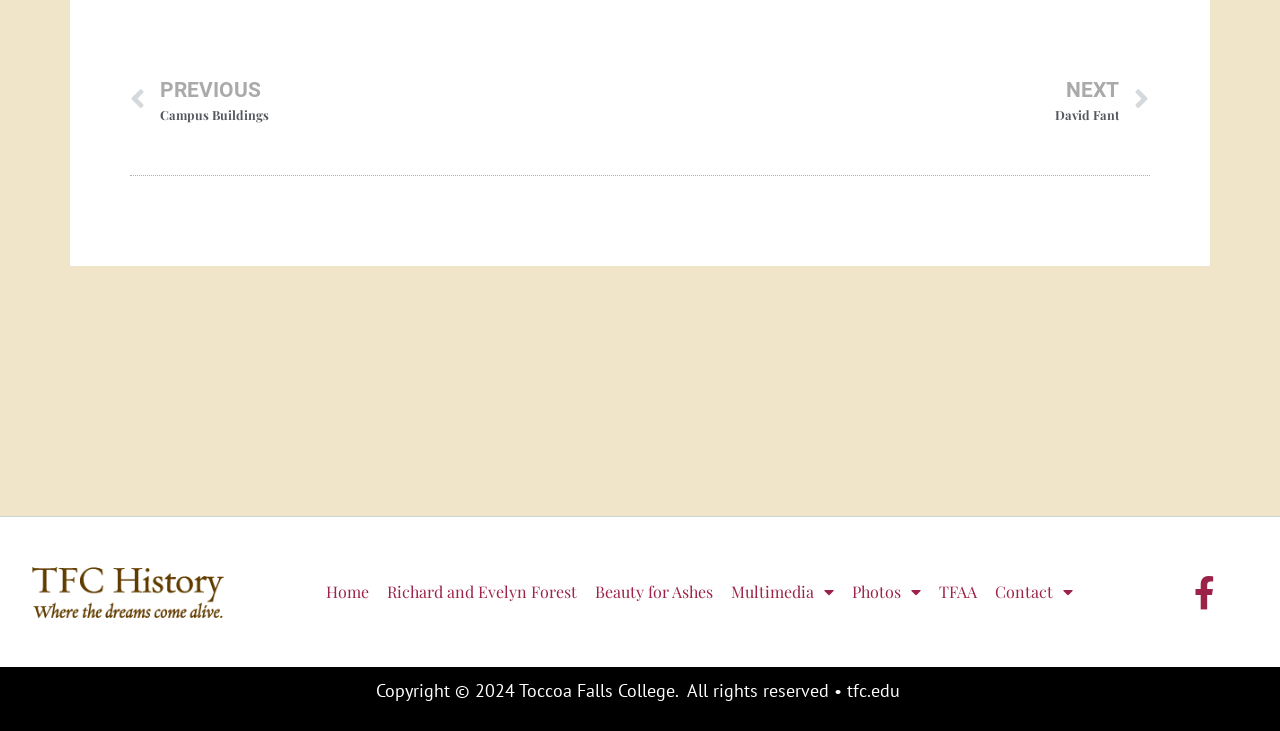Find the bounding box coordinates of the element's region that should be clicked in order to follow the given instruction: "Click on the 'Next Post →' link". The coordinates should consist of four float numbers between 0 and 1, i.e., [left, top, right, bottom].

None